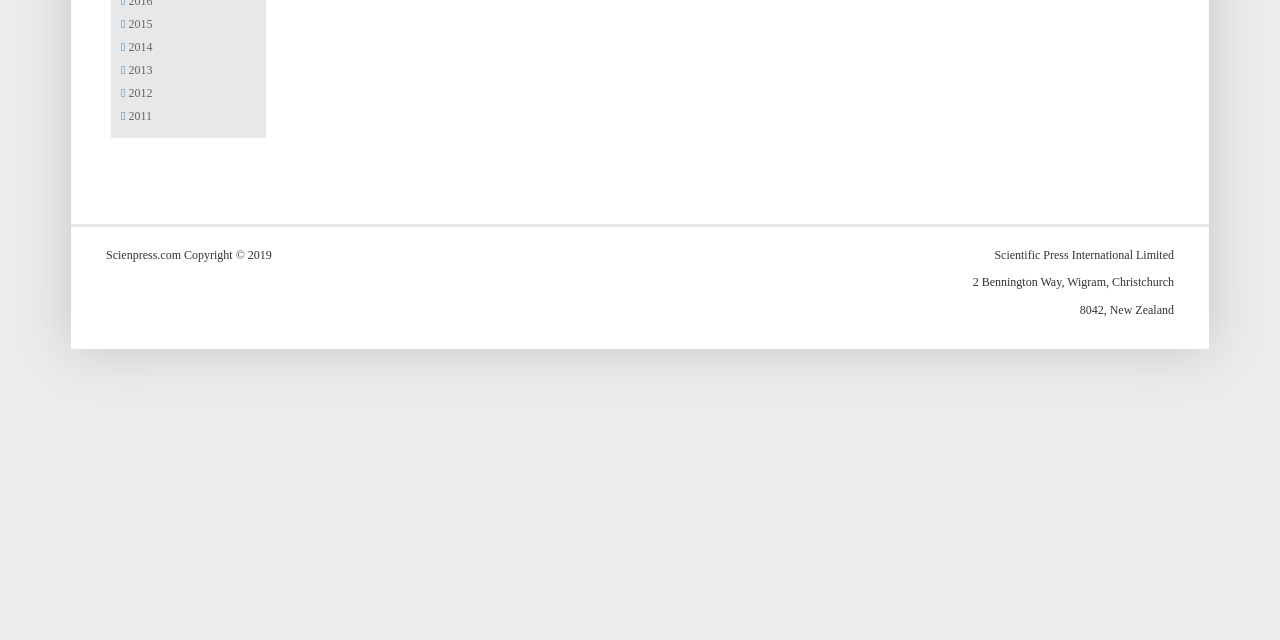Identify the coordinates of the bounding box for the element described below: "2014". Return the coordinates as four float numbers between 0 and 1: [left, top, right, bottom].

[0.095, 0.062, 0.119, 0.084]